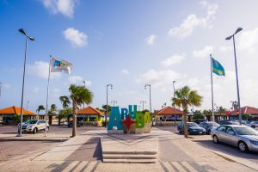Analyze the image and provide a detailed answer to the question: What is the purpose of this location?

According to the caption, this picturesque location serves as a popular photo spot for tourists, which implies that its primary purpose is to provide a visually appealing backdrop for visitors to take photographs.